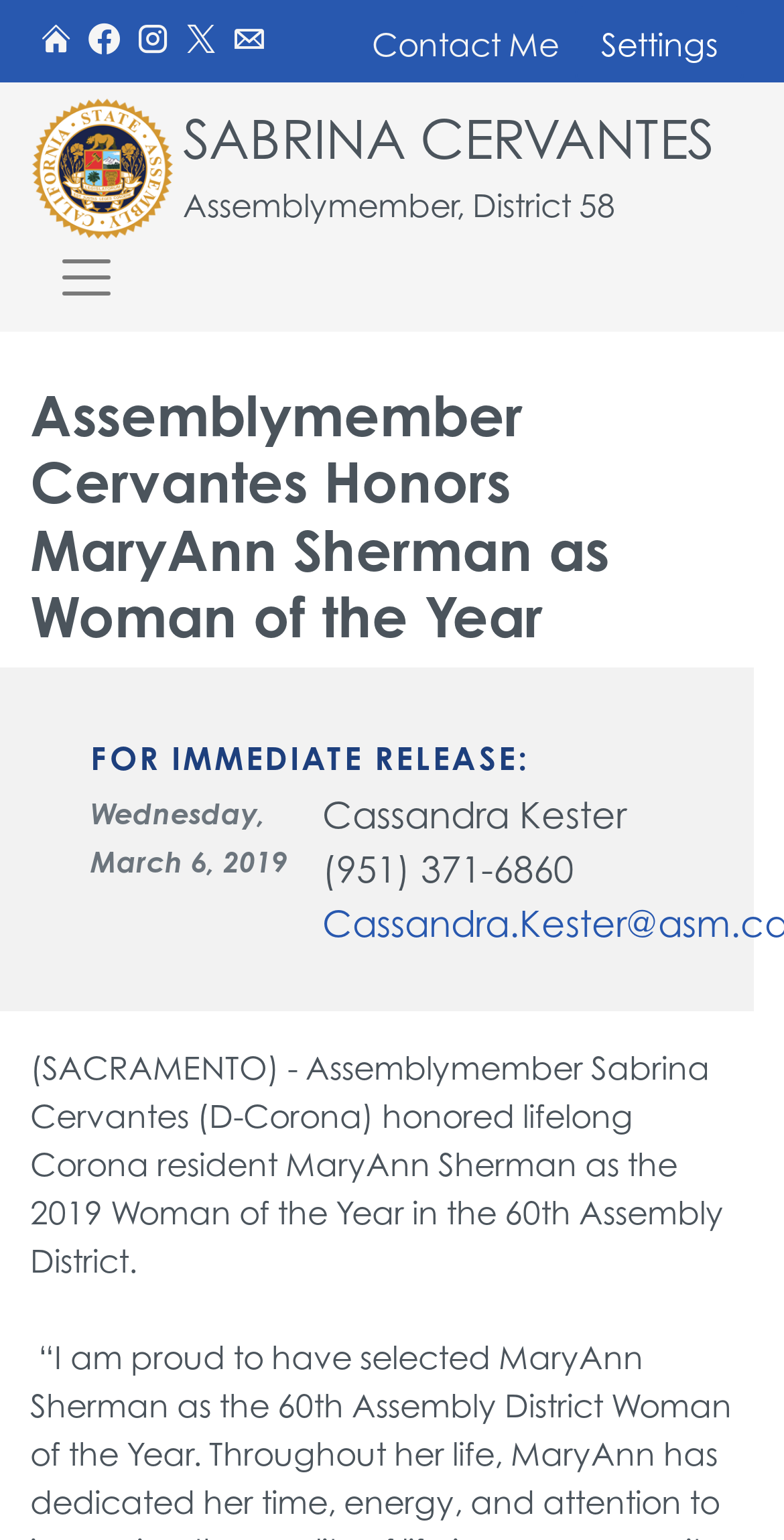Show the bounding box coordinates of the element that should be clicked to complete the task: "Open the Facebook page".

[0.113, 0.0, 0.154, 0.054]